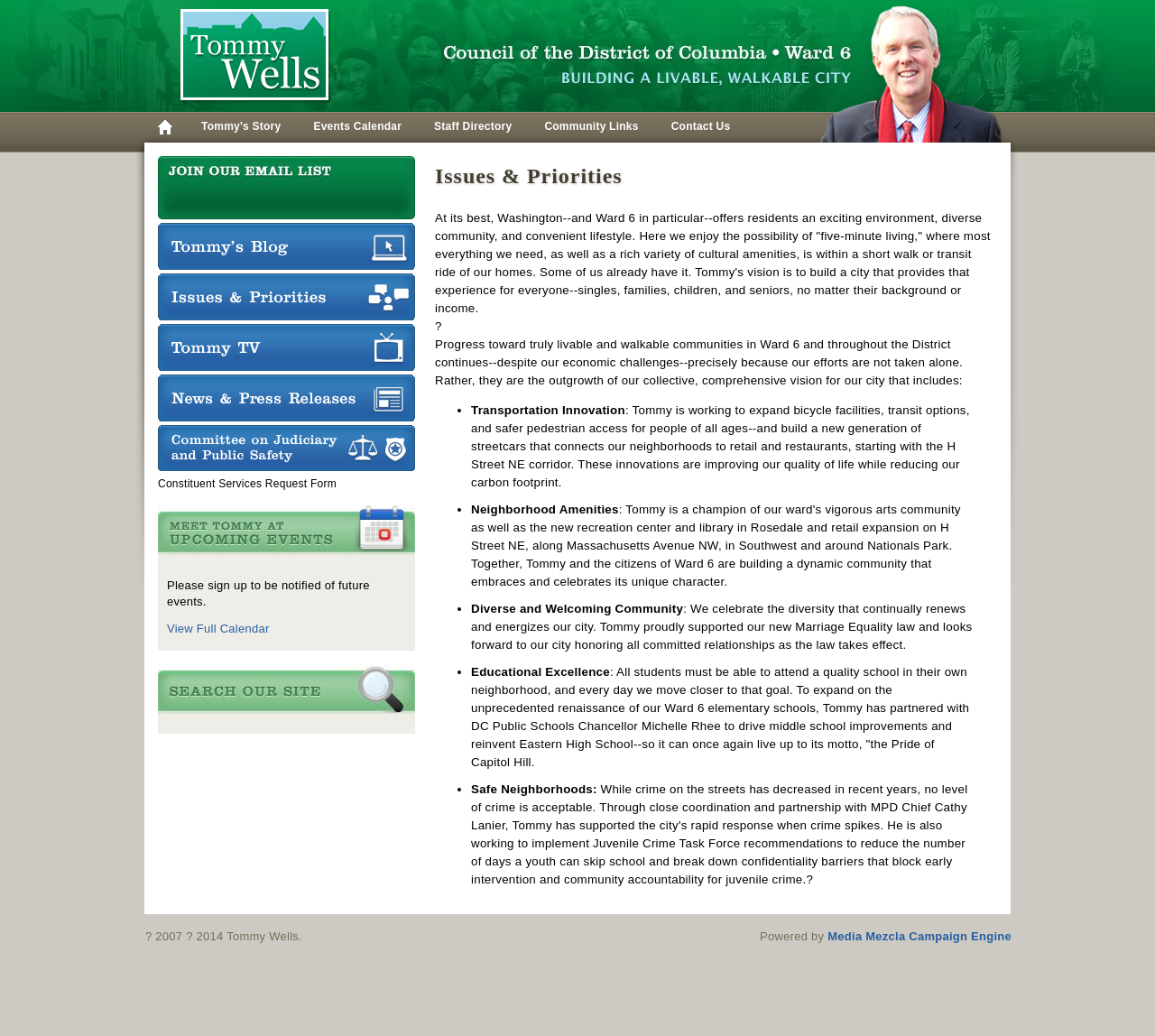Select the bounding box coordinates of the element I need to click to carry out the following instruction: "View Full Calendar".

[0.145, 0.6, 0.233, 0.613]